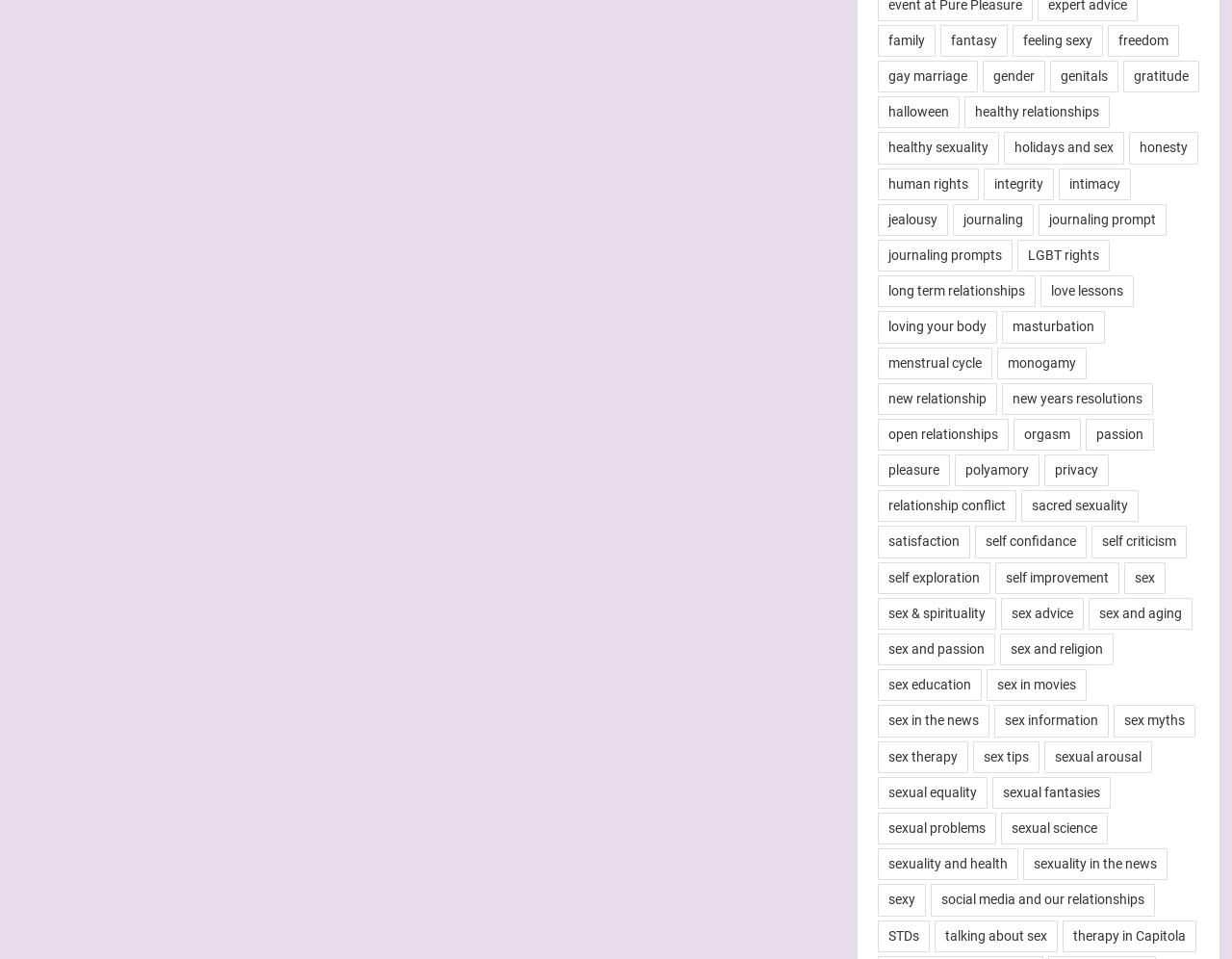Identify the bounding box for the given UI element using the description provided. Coordinates should be in the format (top-left x, top-left y, bottom-right x, bottom-right y) and must be between 0 and 1. Here is the description: sexuality in the news

[0.83, 0.885, 0.948, 0.918]